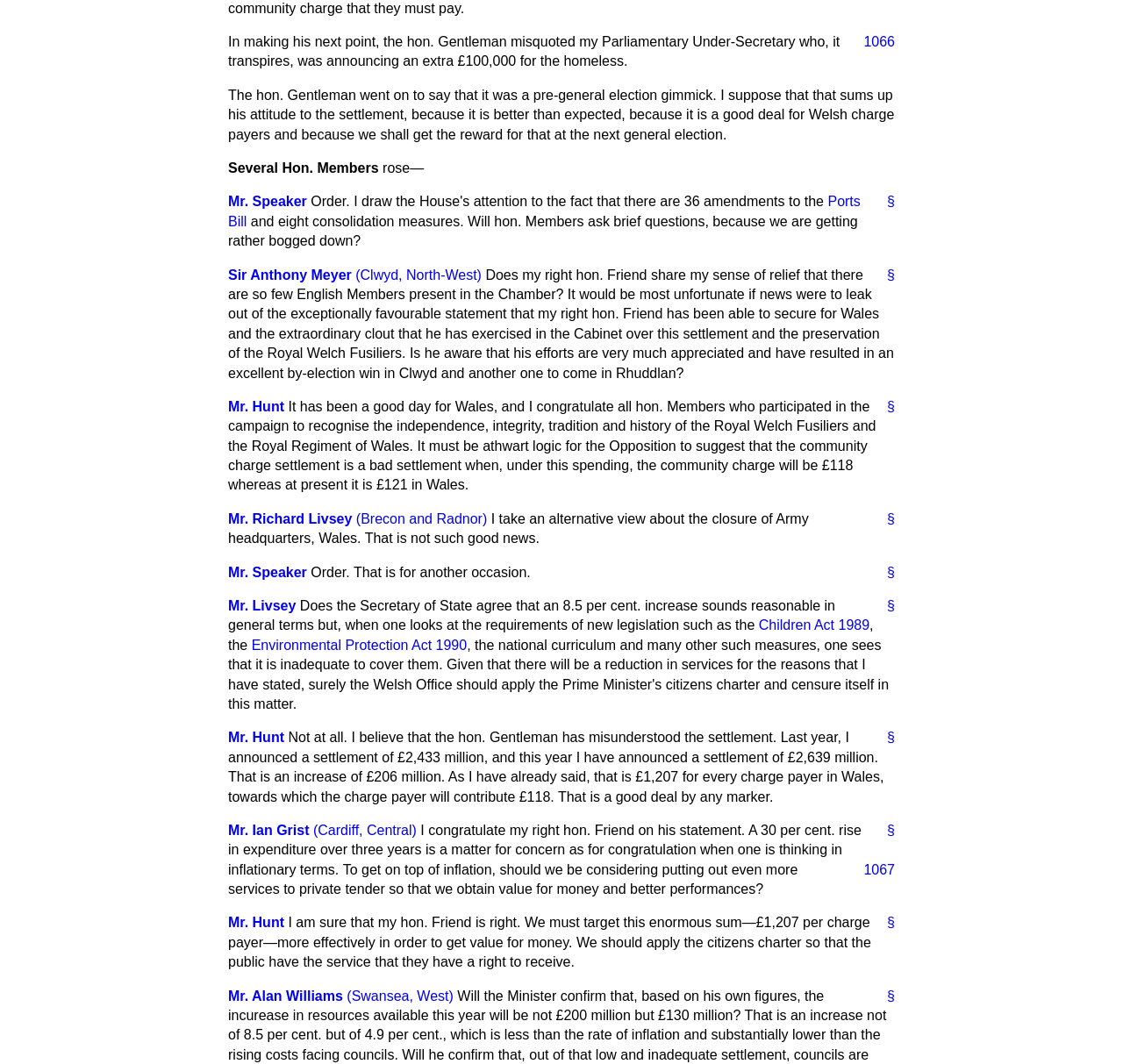Please provide a brief answer to the question using only one word or phrase: 
How many blockquotes are in the webpage?

11